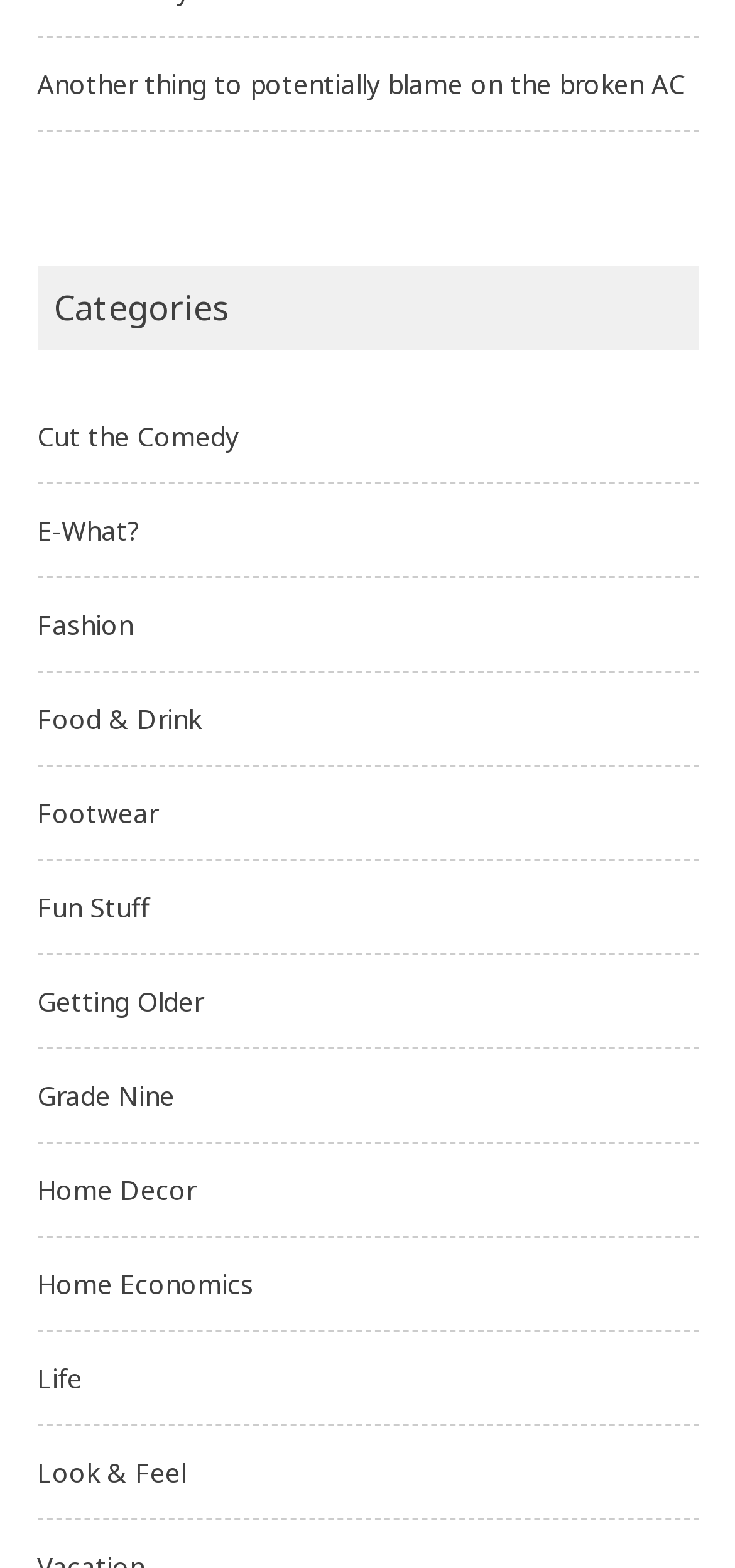Please find the bounding box coordinates of the element that you should click to achieve the following instruction: "view categories". The coordinates should be presented as four float numbers between 0 and 1: [left, top, right, bottom].

[0.05, 0.17, 0.95, 0.224]